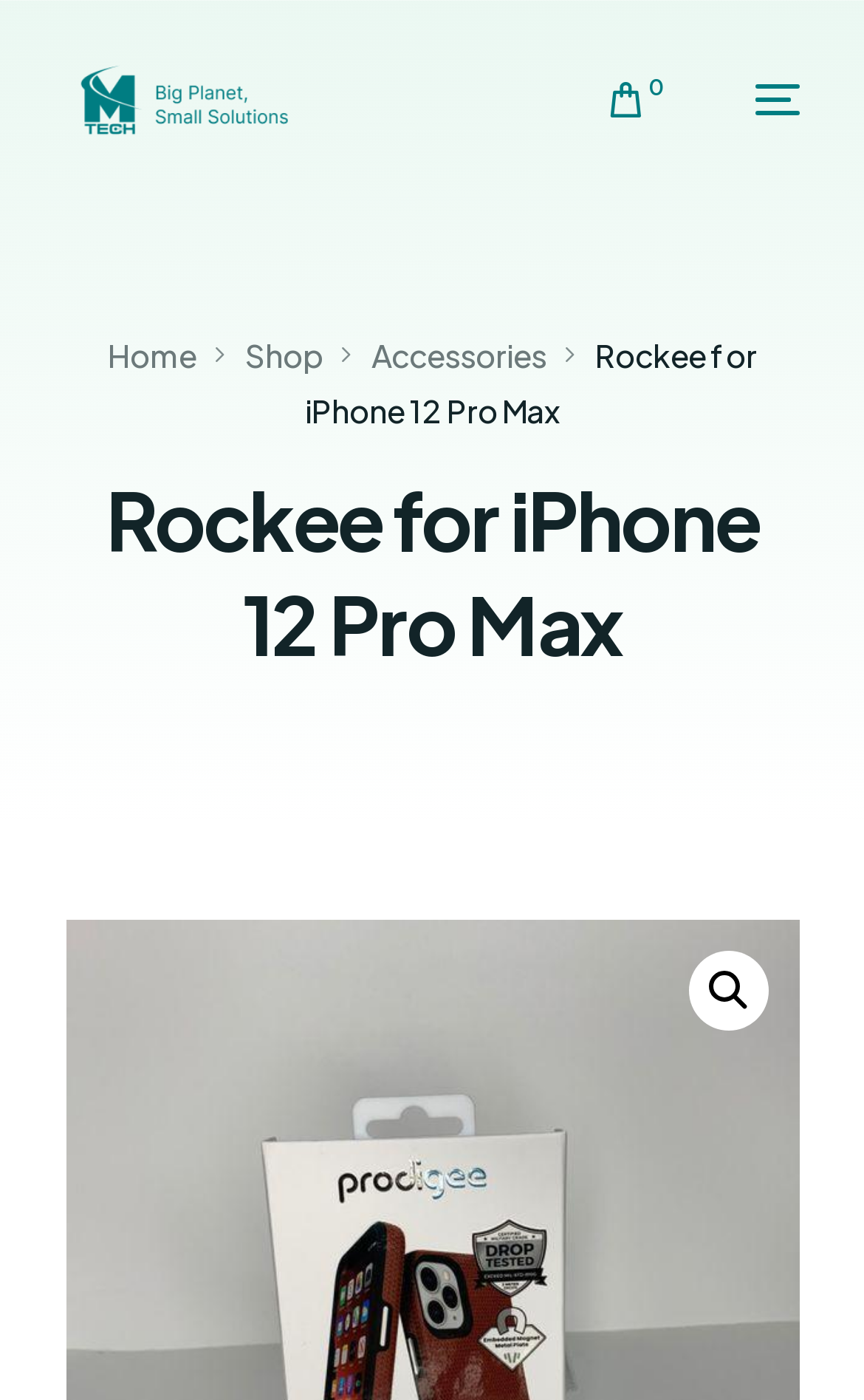What is the price of the item?
Kindly give a detailed and elaborate answer to the question.

I found the answer by looking at the generic element with the text '$0.00' which is located at the top-right corner of the webpage.